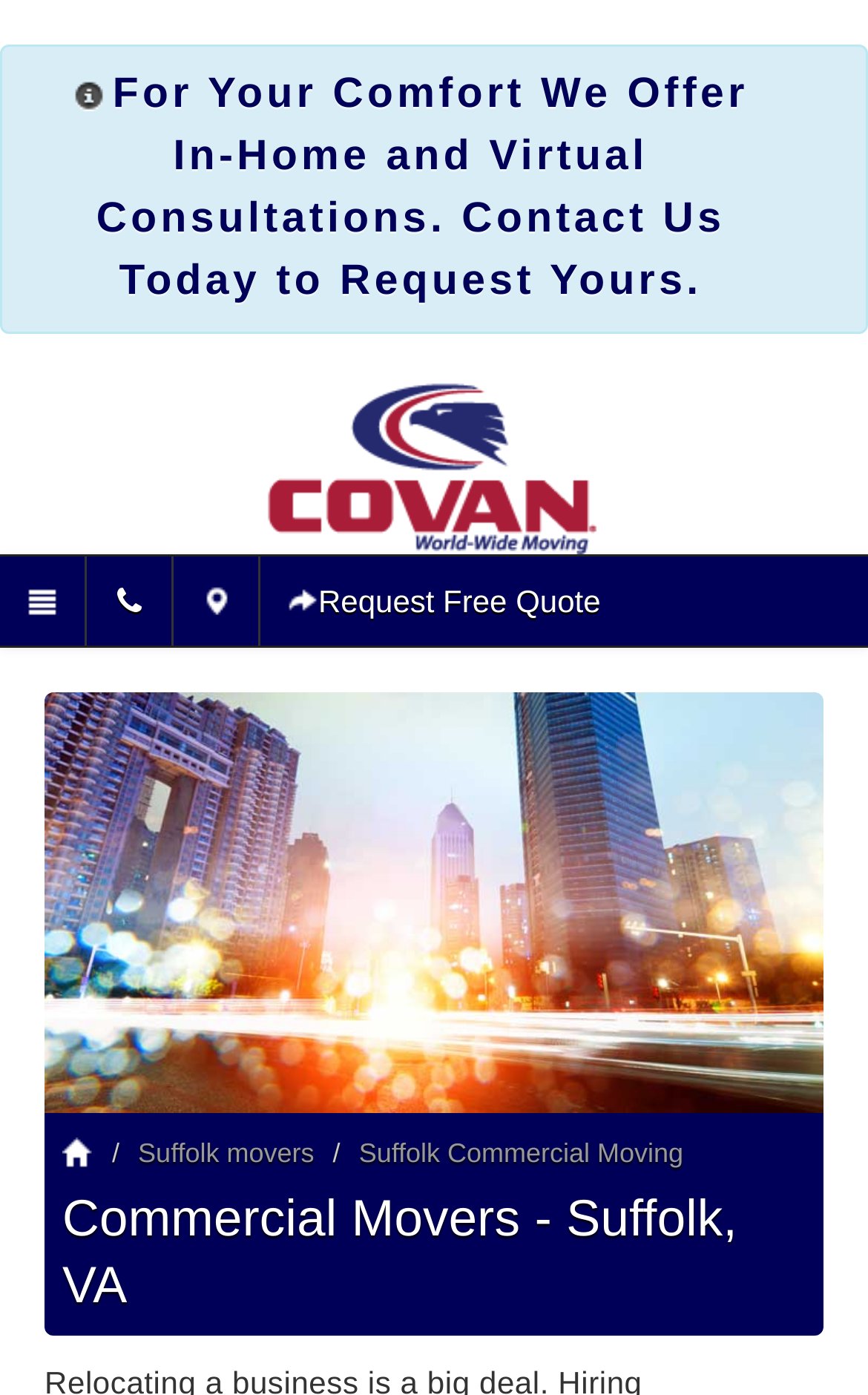Answer this question using a single word or a brief phrase:
What type of consultation does the company offer?

In-Home and Virtual Consultations